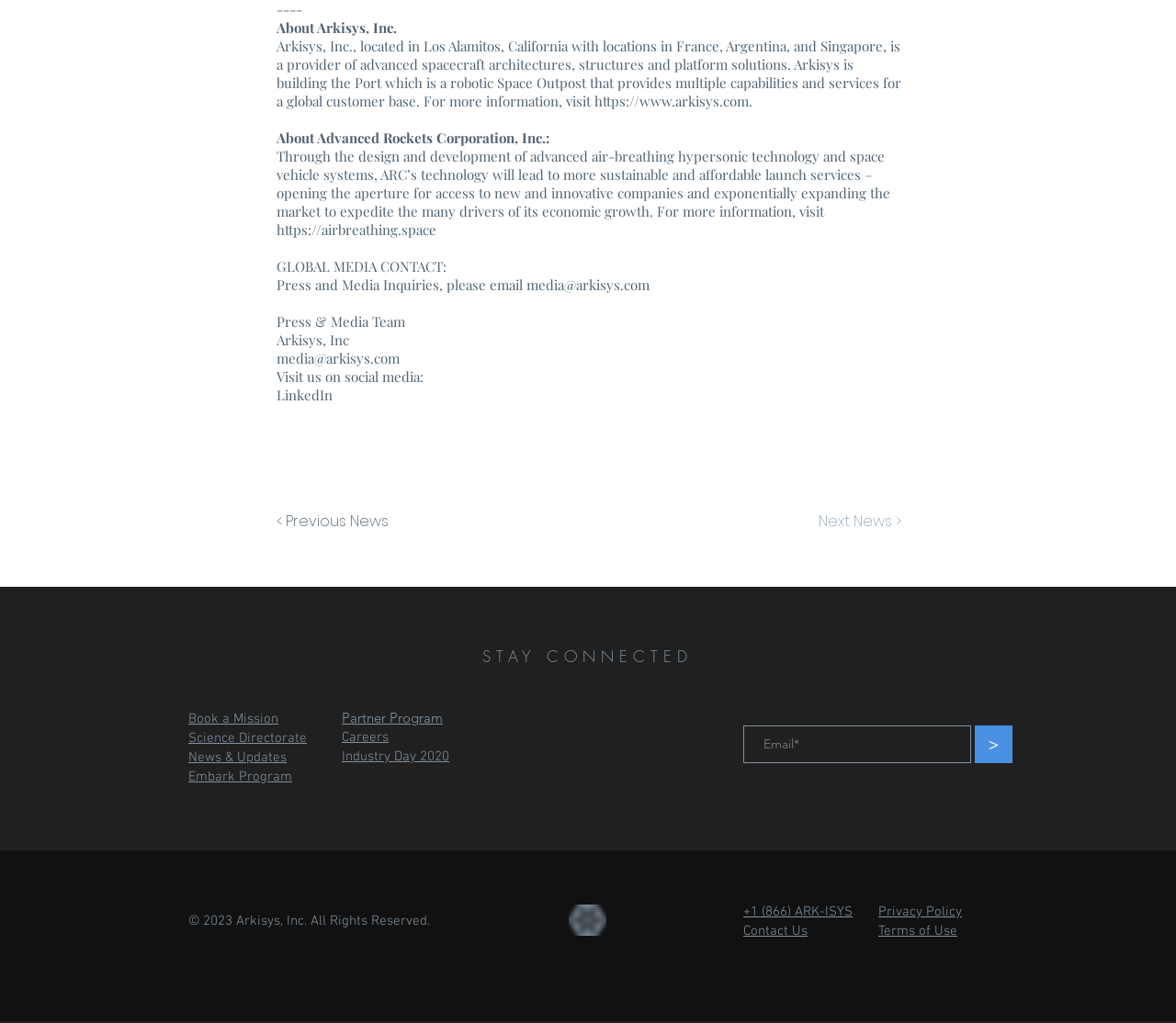From the webpage screenshot, identify the region described by +1 (866) ARK-ISYS. Provide the bounding box coordinates as (top-left x, top-left y, bottom-right x, bottom-right y), with each value being a floating point number between 0 and 1.

[0.632, 0.881, 0.725, 0.899]